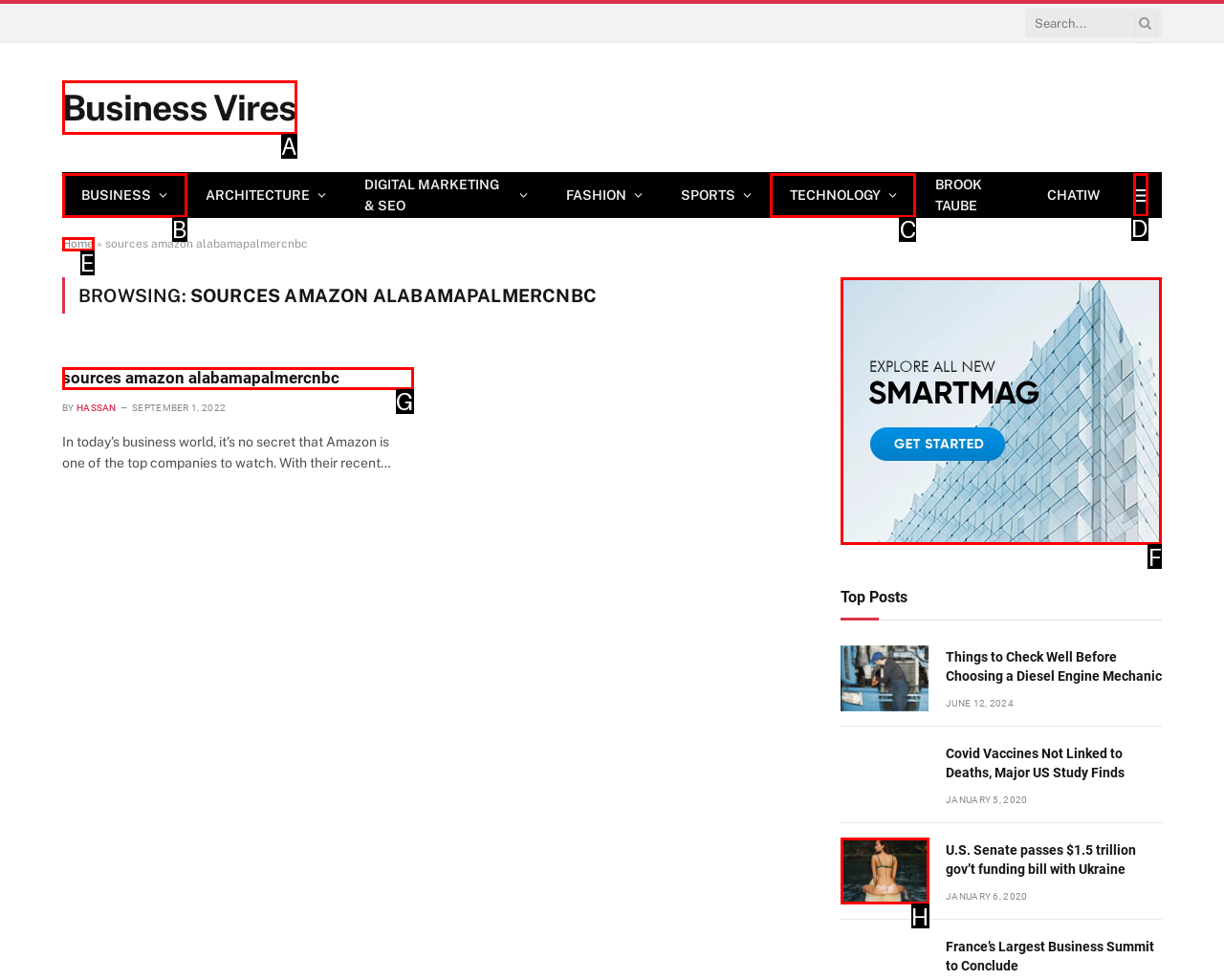Choose the HTML element that should be clicked to accomplish the task: View the Demo. Answer with the letter of the chosen option.

F